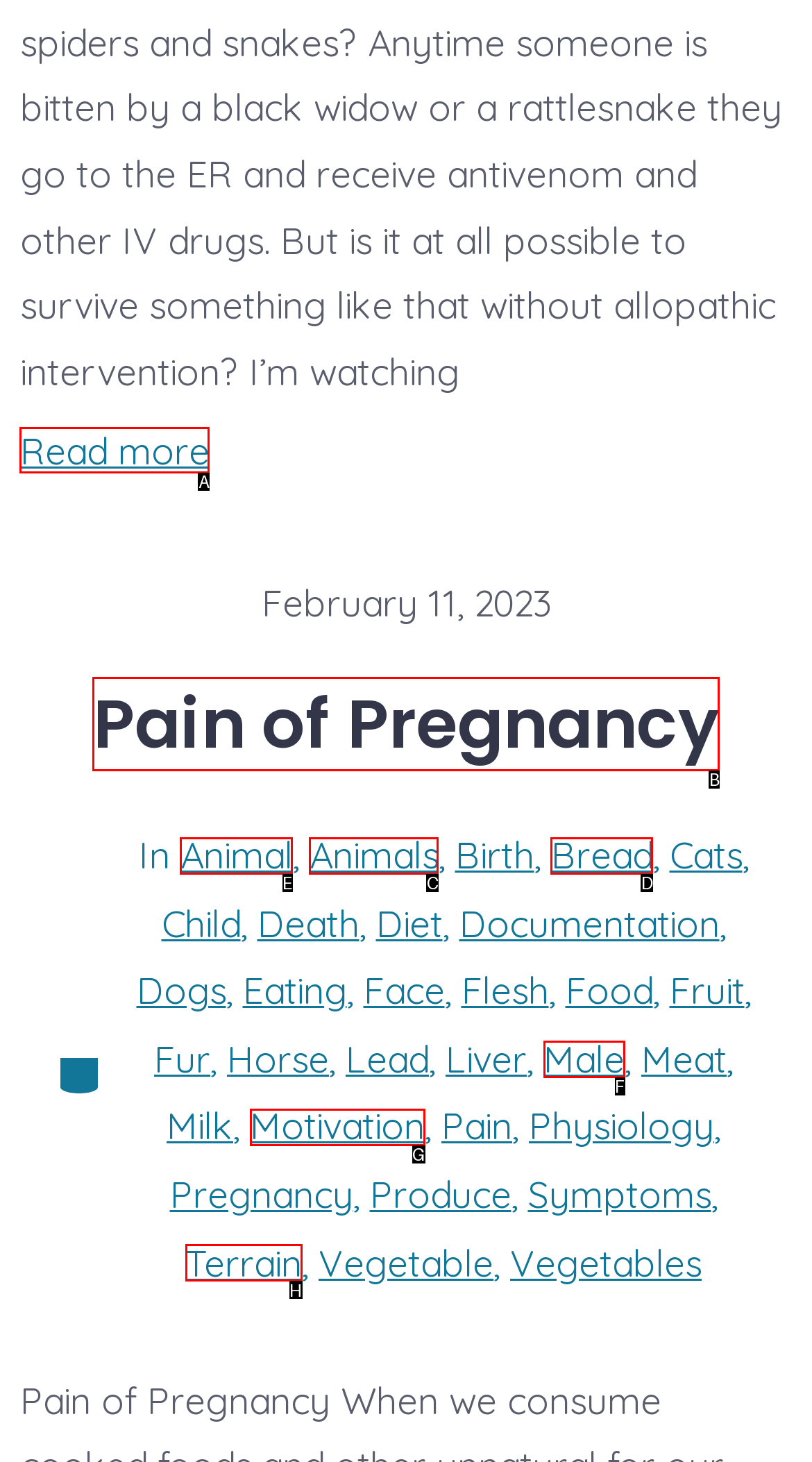Which choice should you pick to execute the task: view the article about Watertight vector maps from raster images
Respond with the letter associated with the correct option only.

None